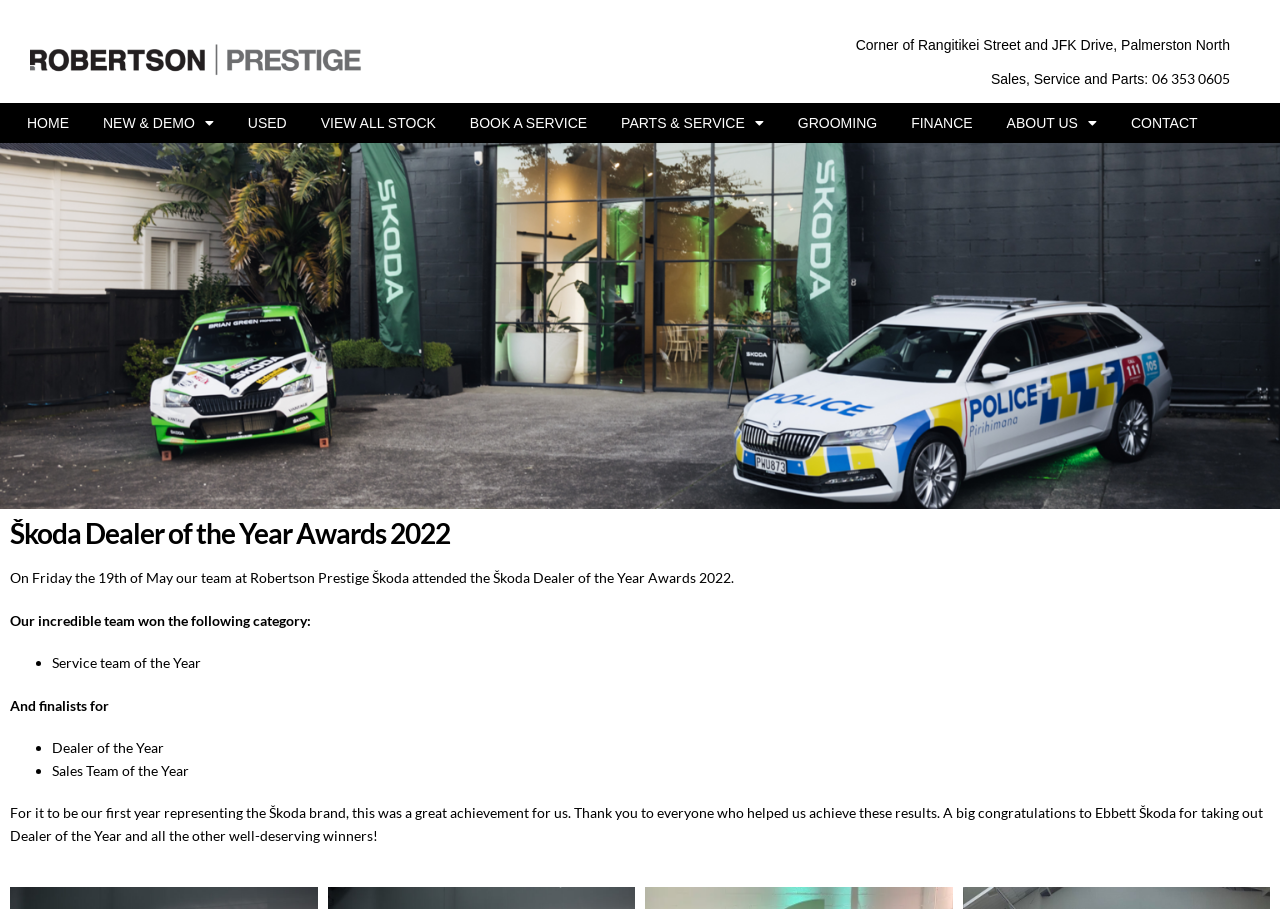Identify the bounding box coordinates of the HTML element based on this description: "Horace Mann".

None